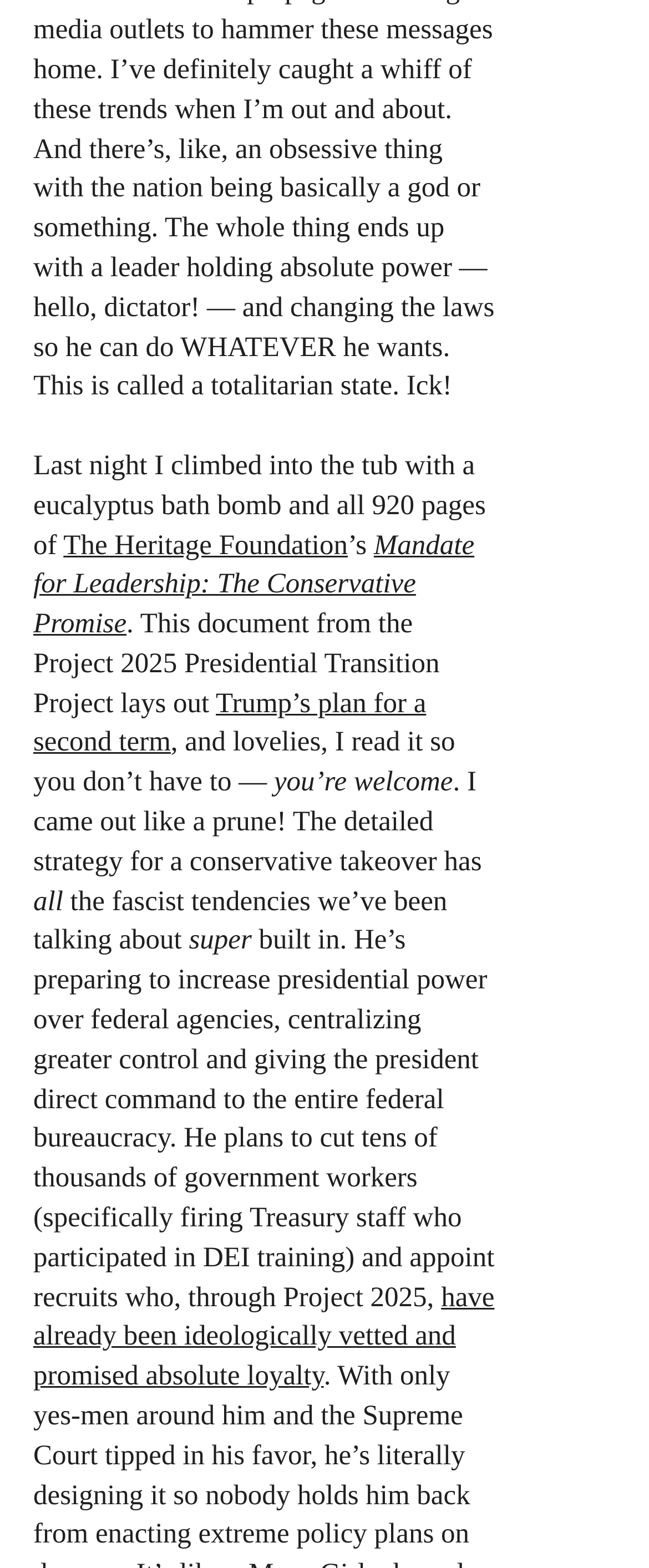Please answer the following question using a single word or phrase: What is the purpose of Project 2025?

Conservative takeover